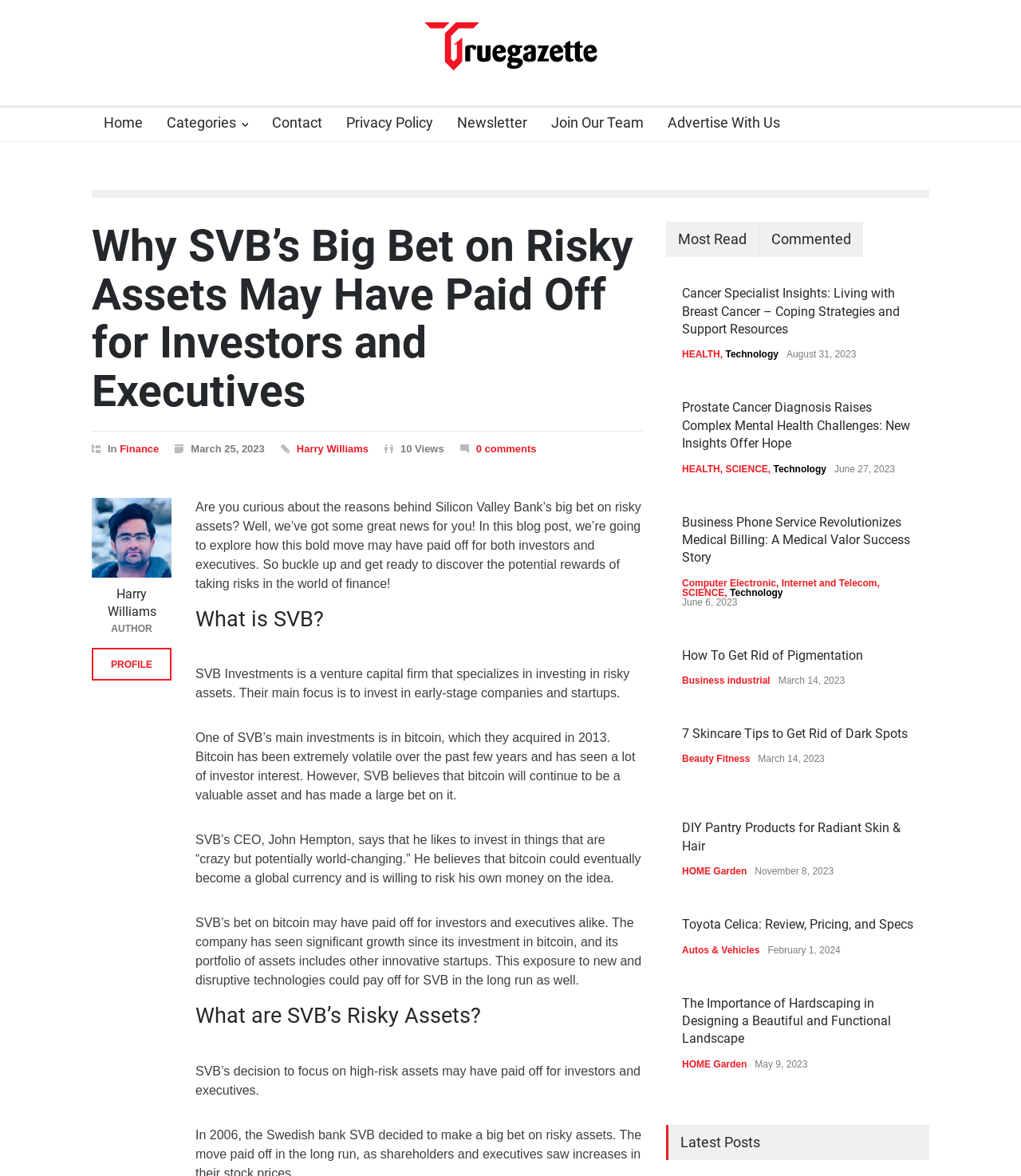Generate a comprehensive caption for the webpage you are viewing.

This webpage appears to be a blog post from Truegazette, with the title "Why SVB's Big Bet on Risky Assets May Have Paid Off for Investors and Executives". At the top of the page, there is a logo and a navigation menu with links to "Home", "Categories", "Contact", "Privacy Policy", "Newsletter", "Join Our Team", and "Advertise With Us". 

Below the navigation menu, there is a heading with the title of the blog post, followed by a brief introduction that explains the content of the post. The introduction is followed by a series of sections, each with its own heading, that explore the topic of Silicon Valley Bank's (SVB) investments in risky assets, including bitcoin. 

The sections include "What is SVB?", which provides an overview of the company, and "What are SVB's Risky Assets?", which discusses the company's investments in bitcoin and other innovative startups. There are also quotes from SVB's CEO, John Hempton, about his investment strategy.

To the right of the main content, there is a sidebar with links to other articles, including "Most Read" and "Commented" sections, as well as a list of recent posts with headings such as "Cancer Specialist Insights: Living with Breast Cancer – Coping Strategies and Support Resources" and "Toyota Celica: Review, Pricing, and Specs". Each of these links has a corresponding category label, such as "HEALTH" or "Autos & Vehicles". 

At the bottom of the page, there is a section titled "Latest Posts" that lists more recent articles.